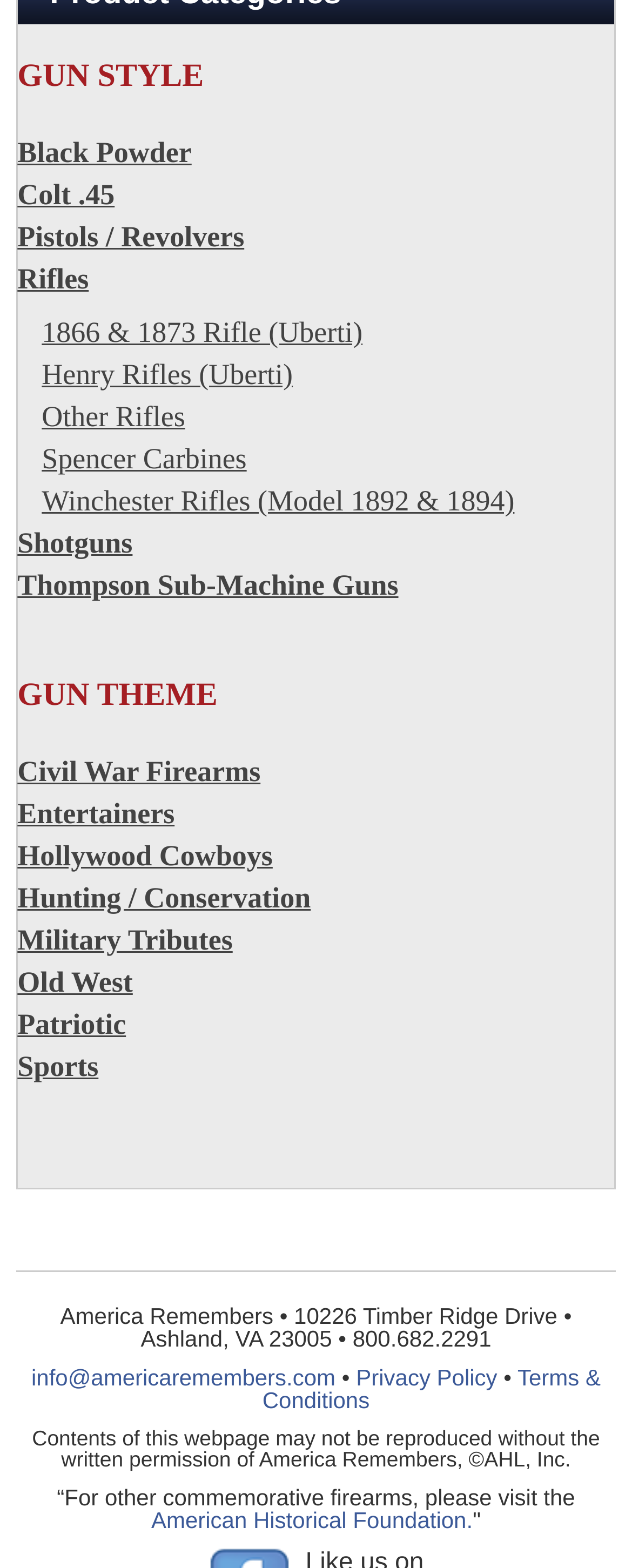Determine the bounding box coordinates of the target area to click to execute the following instruction: "Explore EAGLE resources."

None